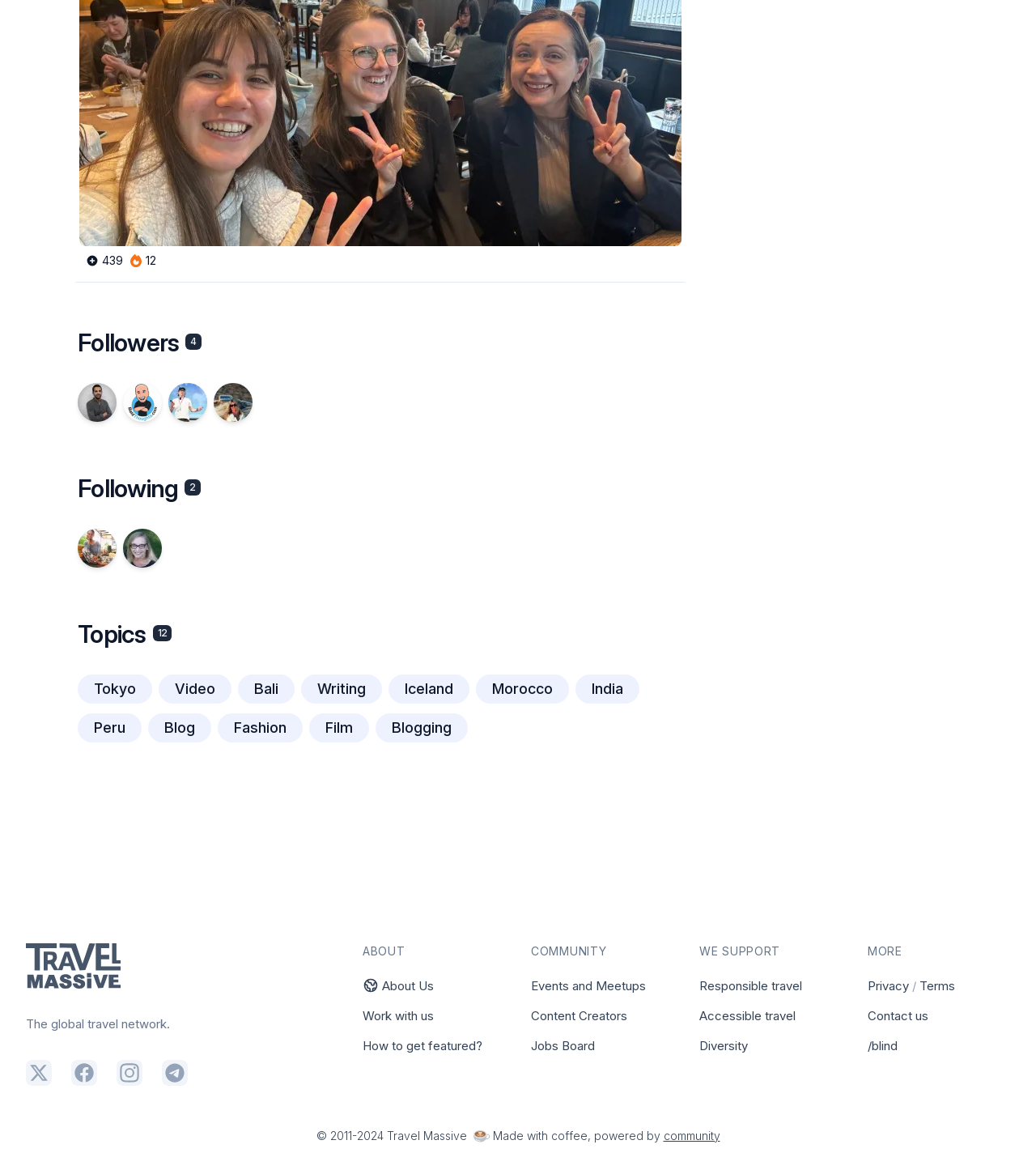What is the name of the first topic?
Using the image, provide a detailed and thorough answer to the question.

The answer can be found in the section 'Topics 12' where the first link is labeled as 'Tokyo', indicating that it is the first topic.